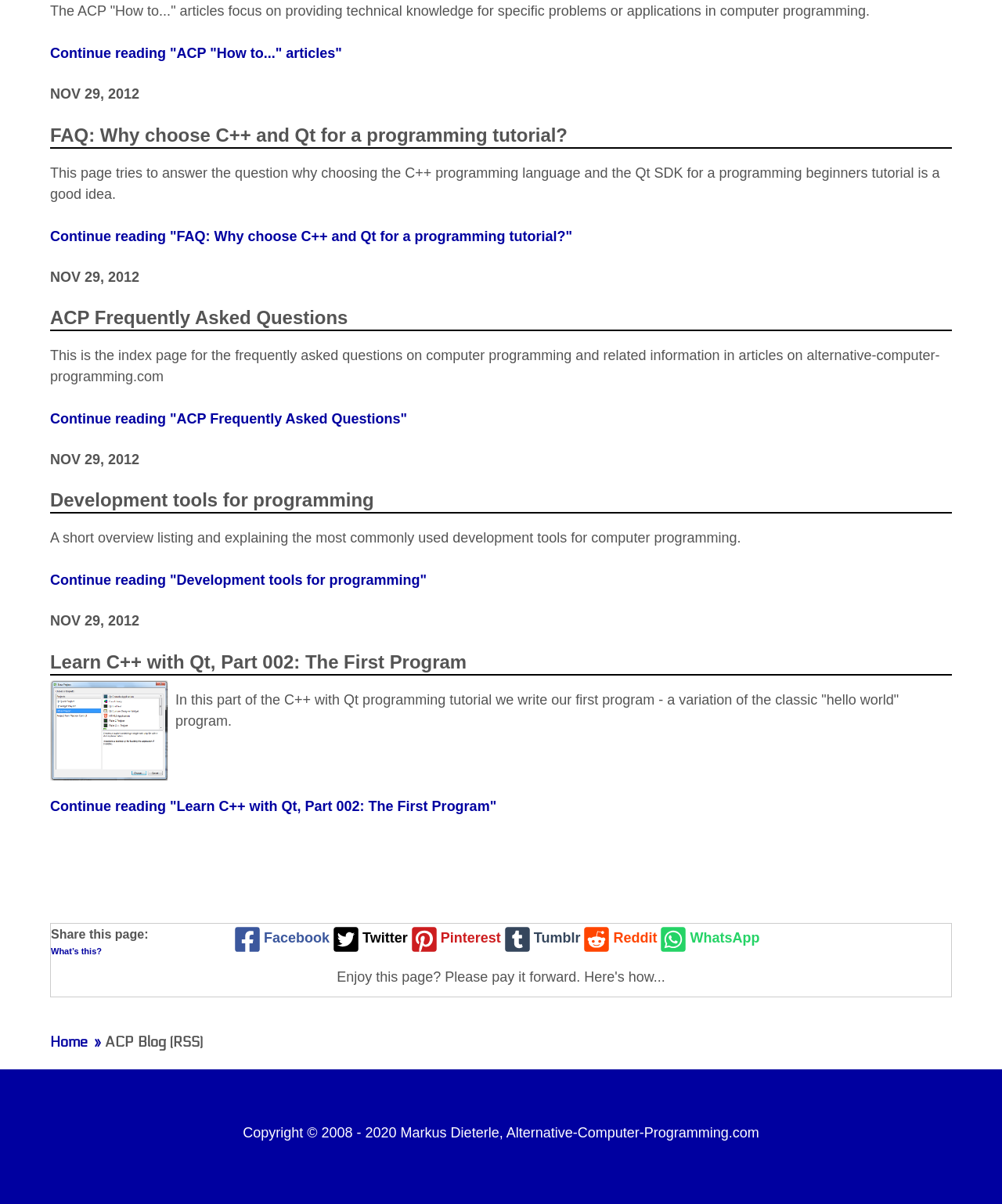Based on the image, provide a detailed response to the question:
What is the main topic of the webpage?

The webpage appears to be a blog or article collection related to computer programming, as evident from the headings and static text elements describing topics such as C++ programming, Qt, and development tools.